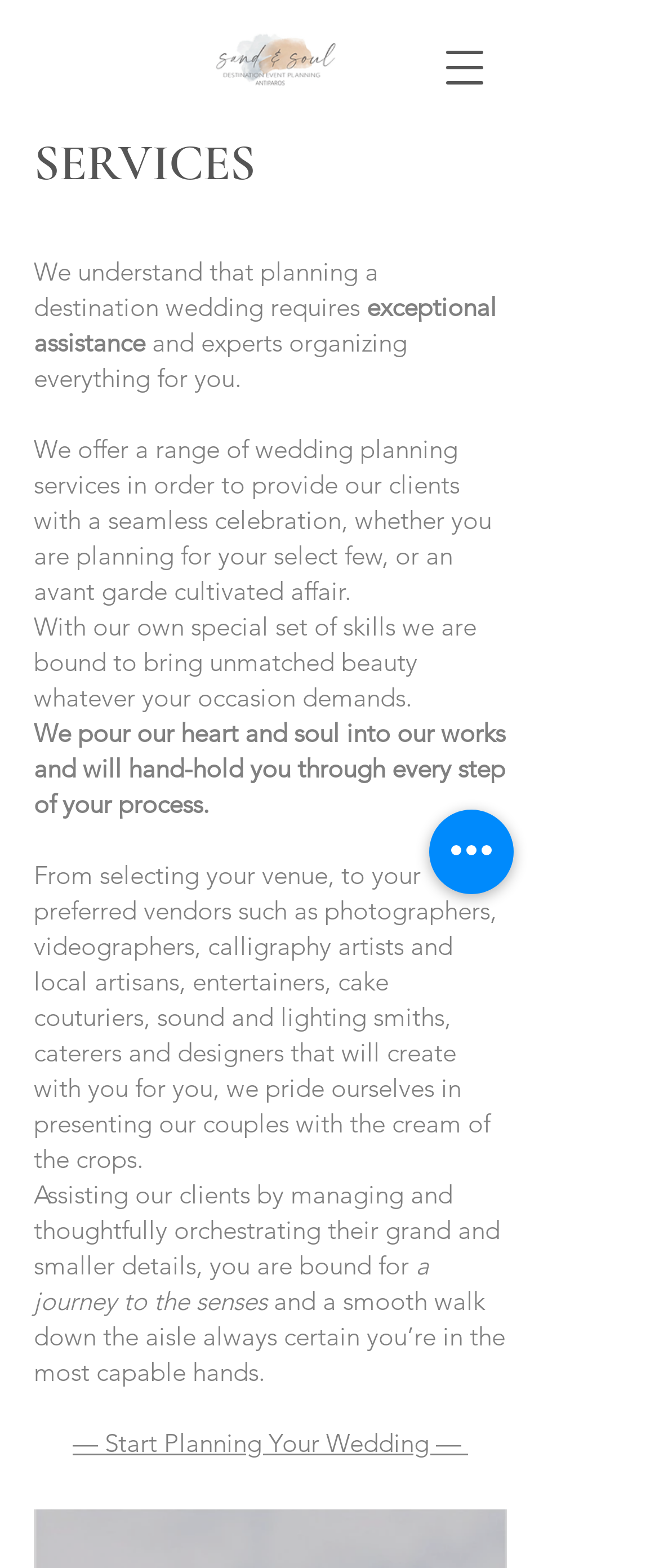Using the details from the image, please elaborate on the following question: What is the tone of the website's language?

The tone of the website's language is personal and heartfelt, as it uses phrases such as 'we pour our heart and soul into our works', 'hand-hold you through every step of your process', and 'a journey to the senses'. This tone suggests a personal and emotional connection with the clients.